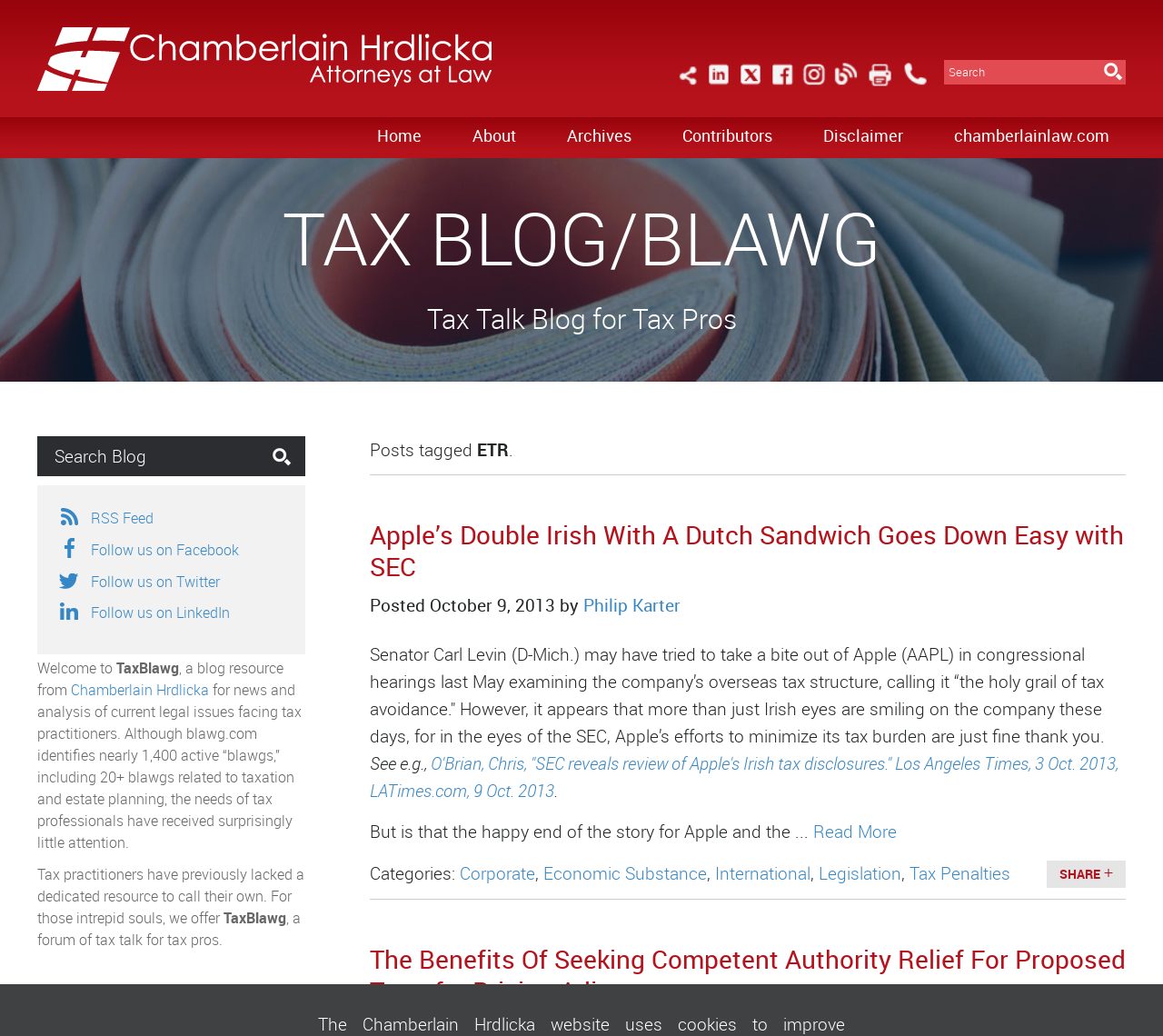Determine the bounding box for the UI element as described: "alt="Instagram"". The coordinates should be represented as four float numbers between 0 and 1, formatted as [left, top, right, bottom].

[0.684, 0.077, 0.716, 0.088]